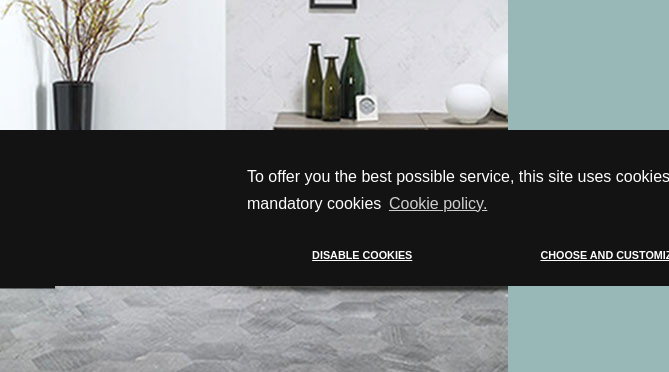Explain the image in detail, mentioning the main subjects and background elements.

The image features a stylish modern interior that showcases a combination of decorative elements and flooring options. On the left, a tall black planter holds a sparse arrangement of branches, adding a natural touch to the space. To the center right, a minimalist table hosts a few elegant green and white vases, contributing to a contemporary aesthetic. The room is softly illuminated, enhancing the textures of the items. Below, a patterned floor featuring hexagonal tiles in various shades of gray provides a sophisticated foundation, emphasizing the quality of the materials used. Overlaid on the image is a notification about cookie usage, with options to disable or customize settings, indicating the site's commitment to user preferences in a professional and user-friendly manner.